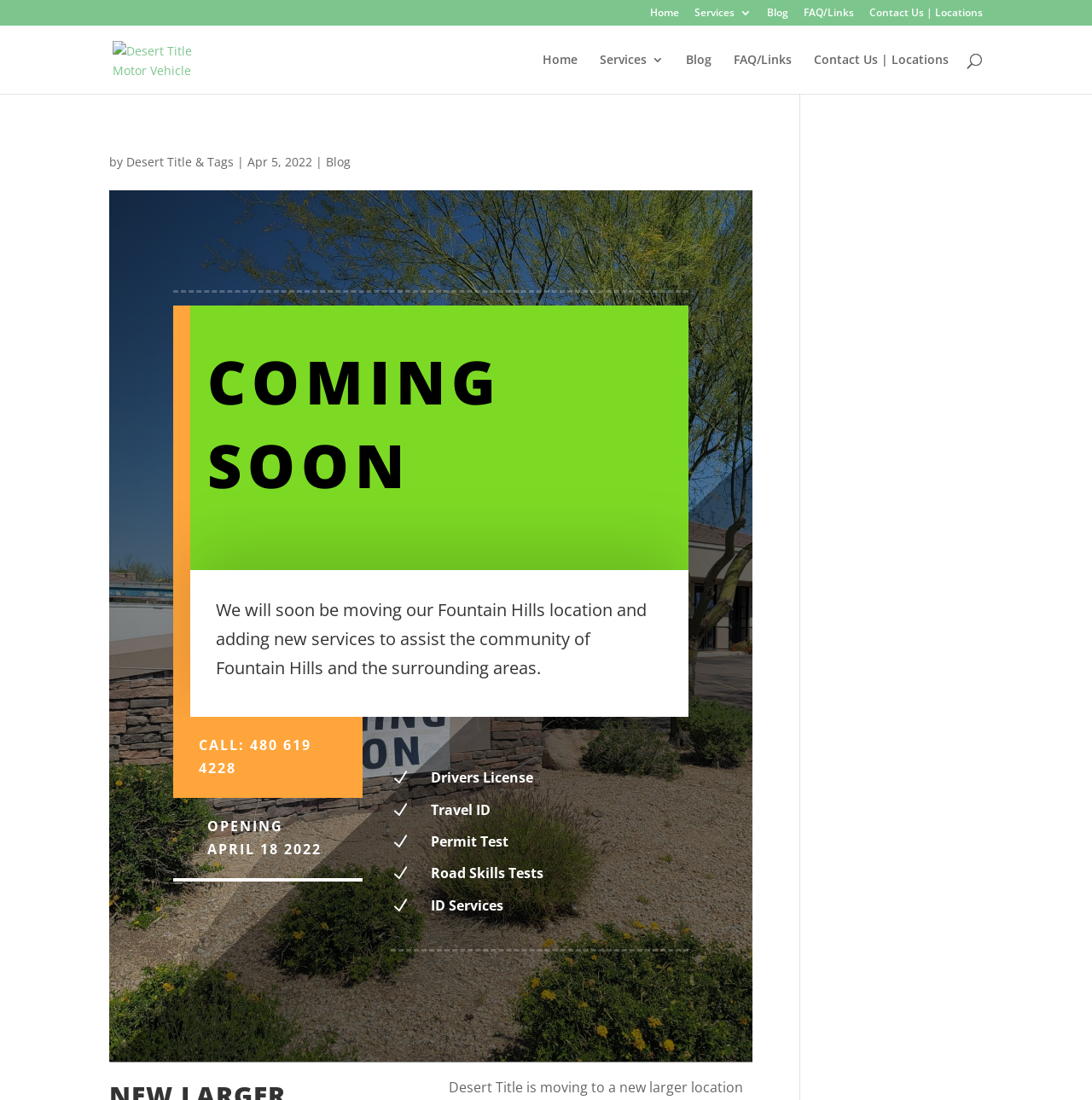Could you highlight the region that needs to be clicked to execute the instruction: "Read about Desert Title & Tags"?

[0.116, 0.14, 0.214, 0.154]